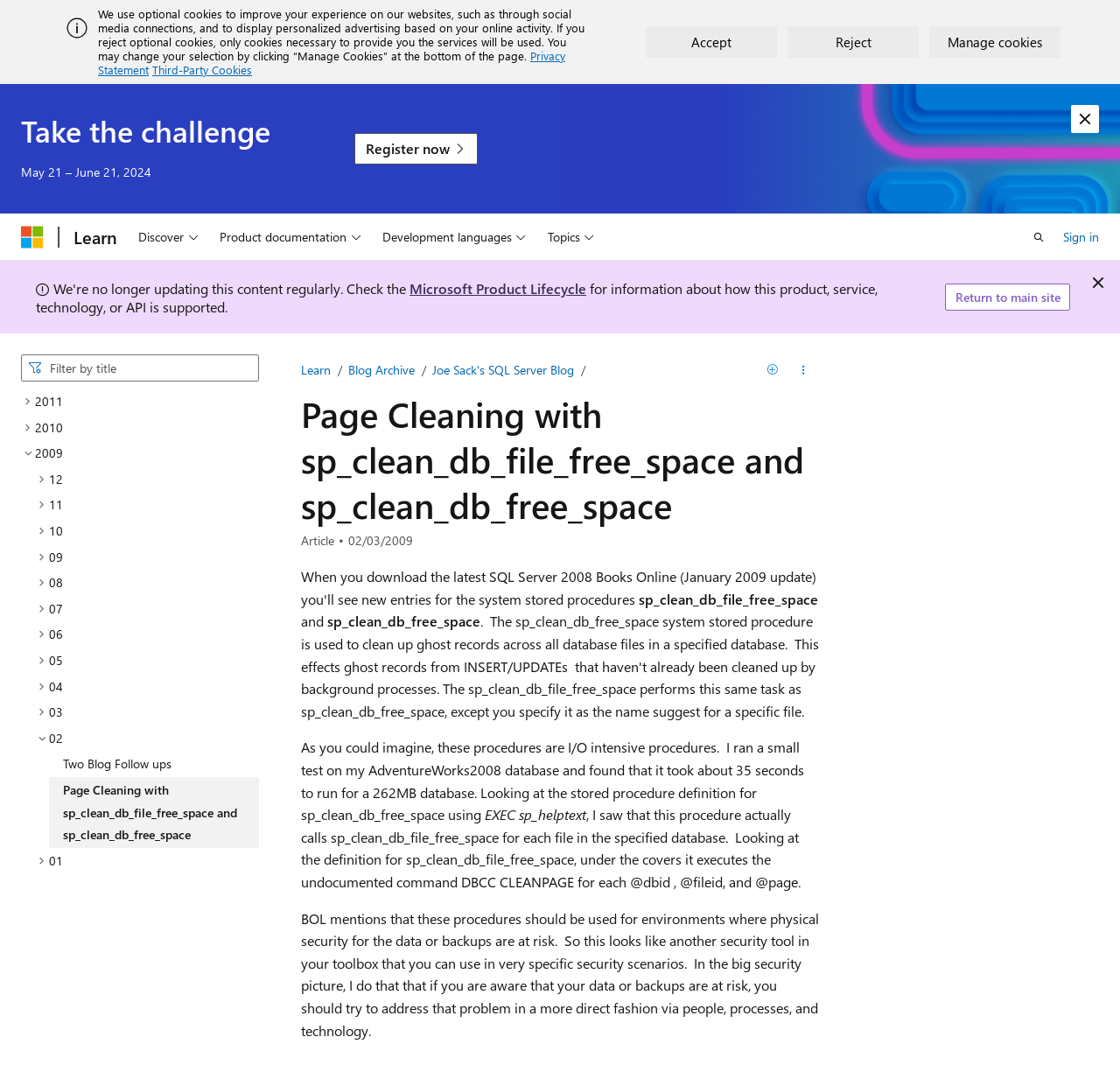Please specify the bounding box coordinates in the format (top-left x, top-left y, bottom-right x, bottom-right y), with all values as floating point numbers between 0 and 1. Identify the bounding box of the UI element described by: Return to main site

[0.844, 0.264, 0.955, 0.29]